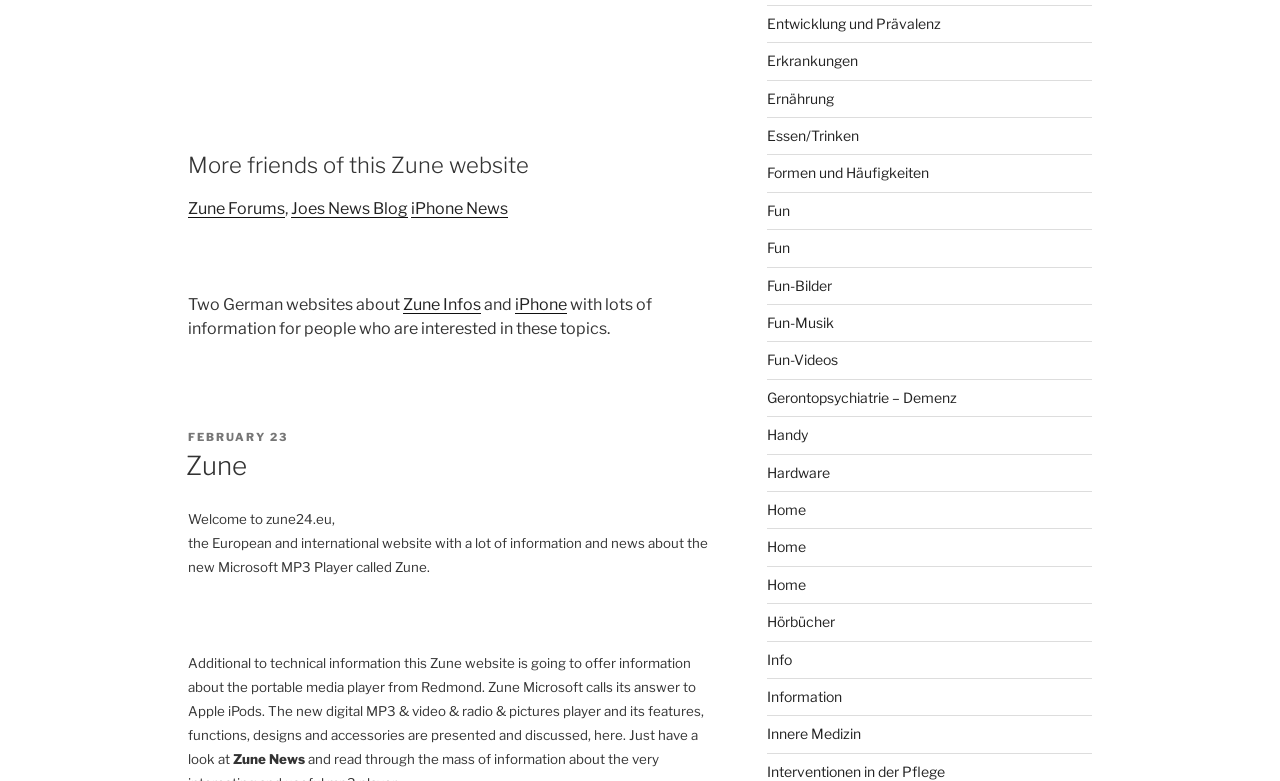Please find the bounding box coordinates of the element that you should click to achieve the following instruction: "Visit Joes News Blog". The coordinates should be presented as four float numbers between 0 and 1: [left, top, right, bottom].

[0.227, 0.255, 0.319, 0.279]